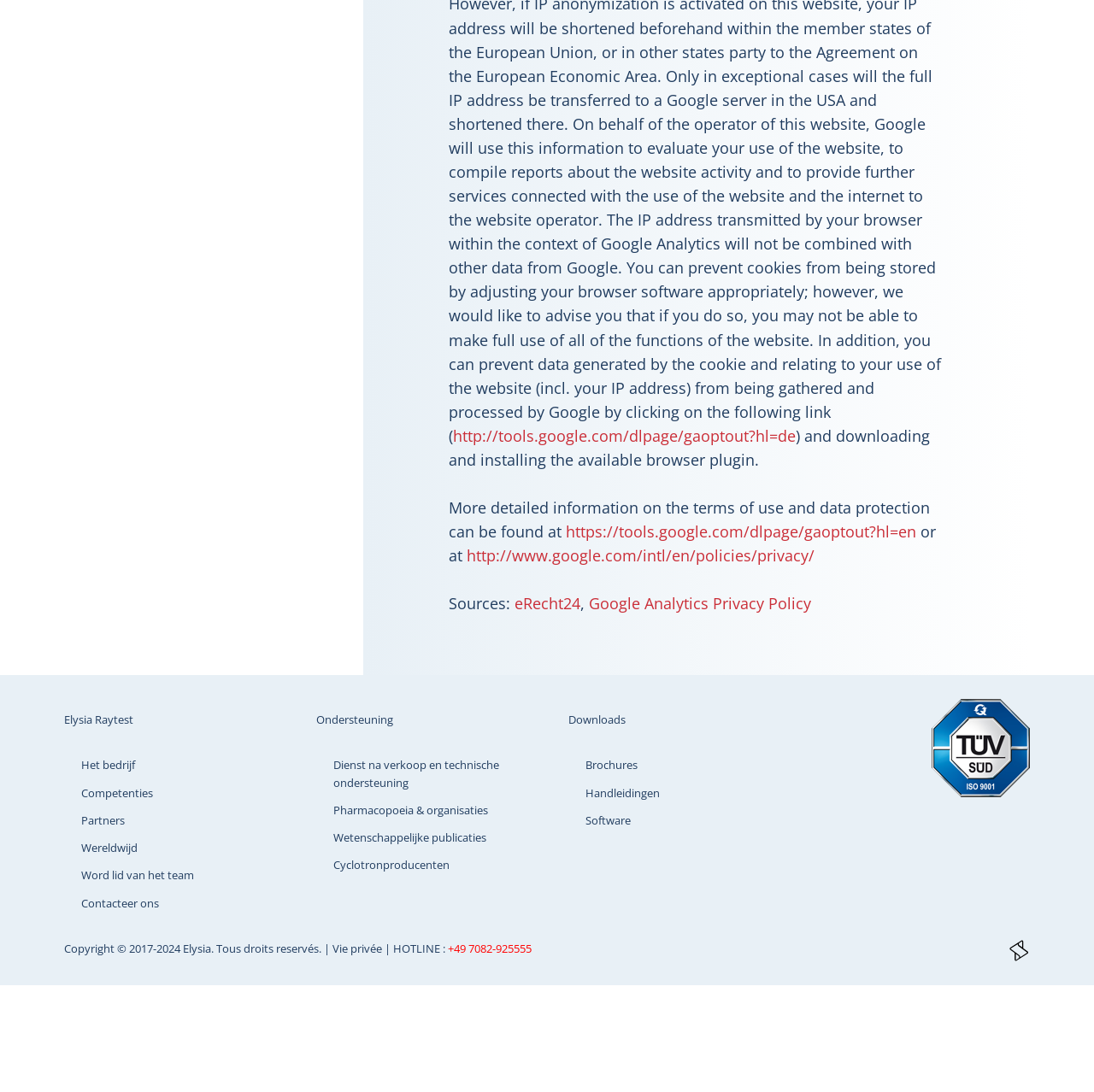What is the purpose of the link 'http://tools.google.com/dlpage/gaoptout?hl=de'?
Refer to the image and provide a detailed answer to the question.

The link 'http://tools.google.com/dlpage/gaoptout?hl=de' is provided to allow users to opt out of Google Analytics, as mentioned in the surrounding text.